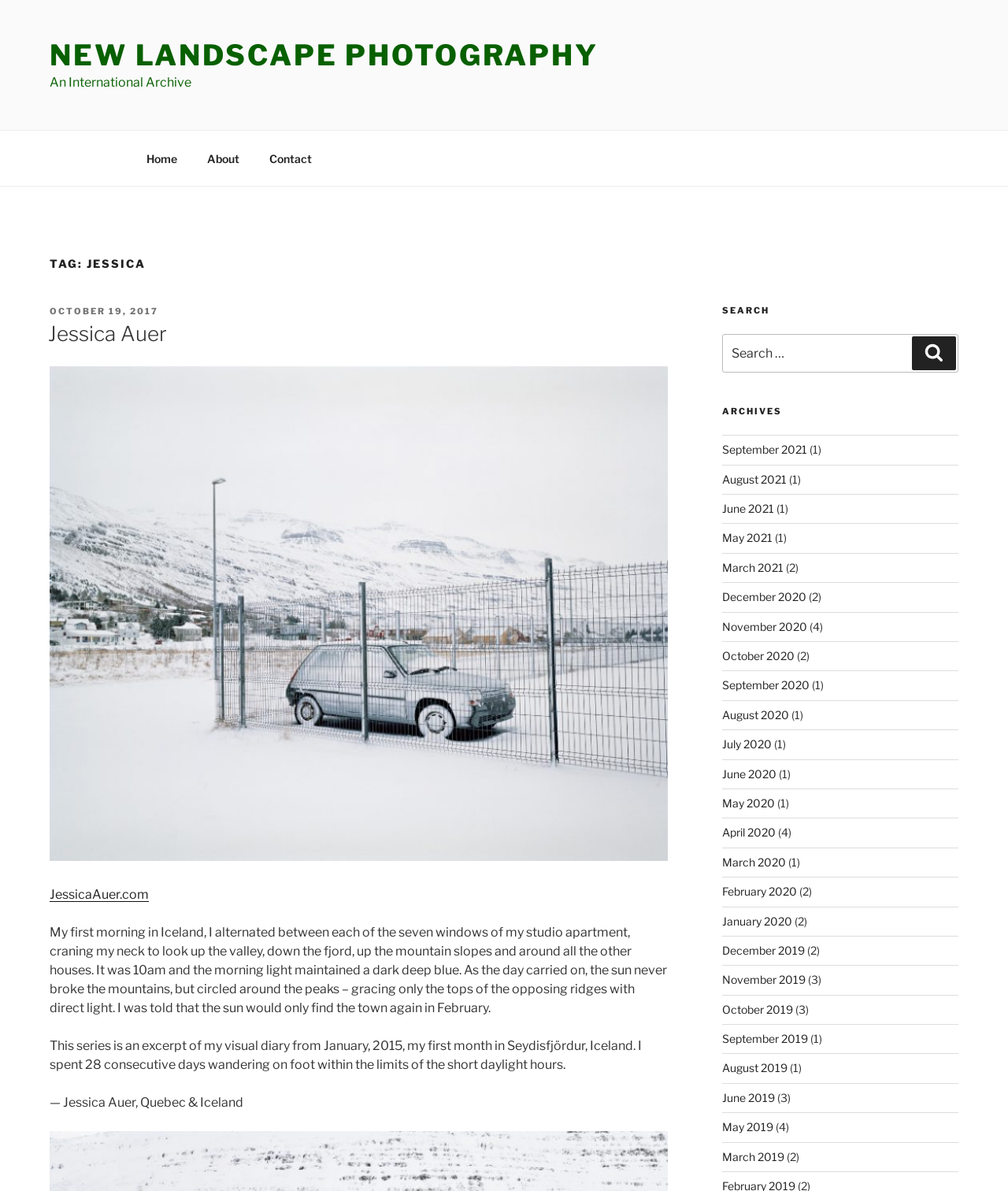What is the location mentioned in the text?
Refer to the image and provide a thorough answer to the question.

The location mentioned in the text is Iceland, which is mentioned in the context of the photographer's experience in Seydisfjördur, Iceland.